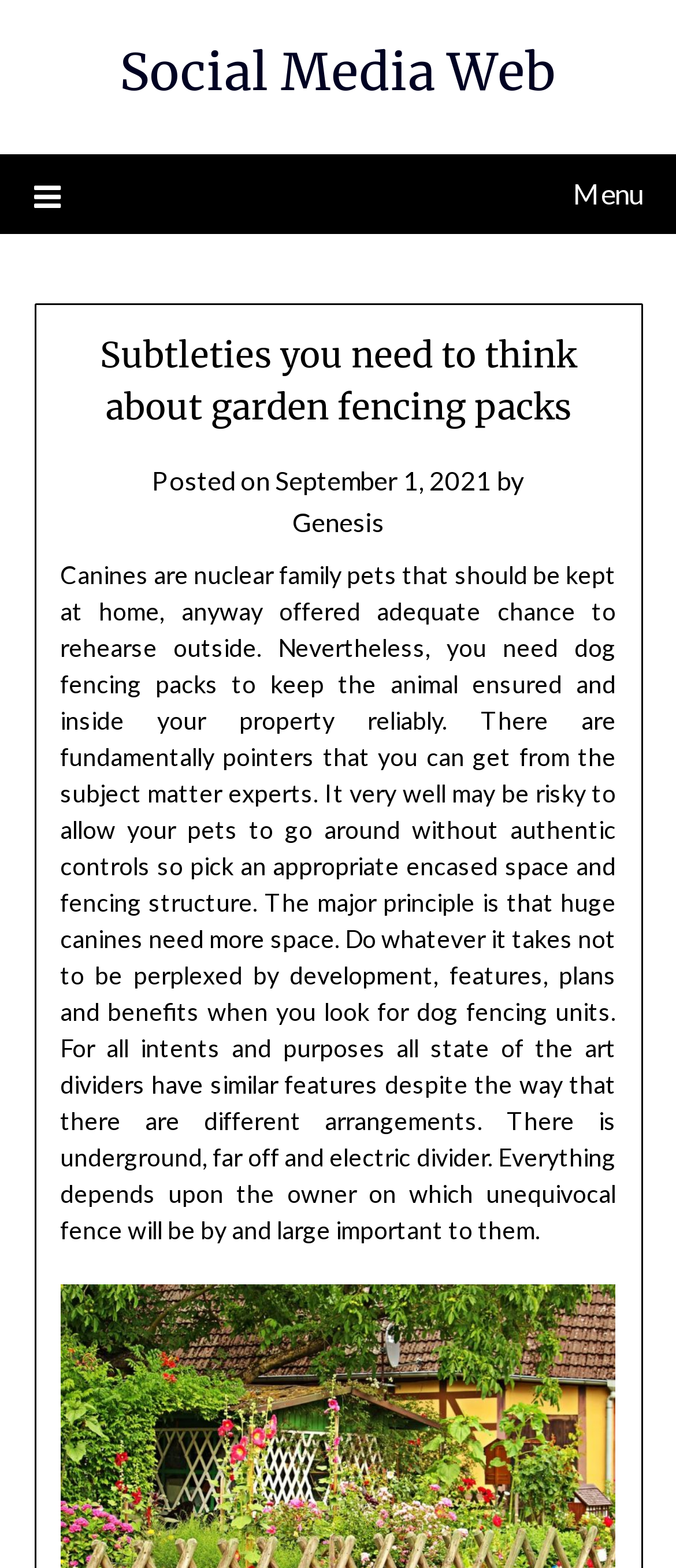Answer the following query with a single word or phrase:
What type of pets are being referred to in the article?

Dogs